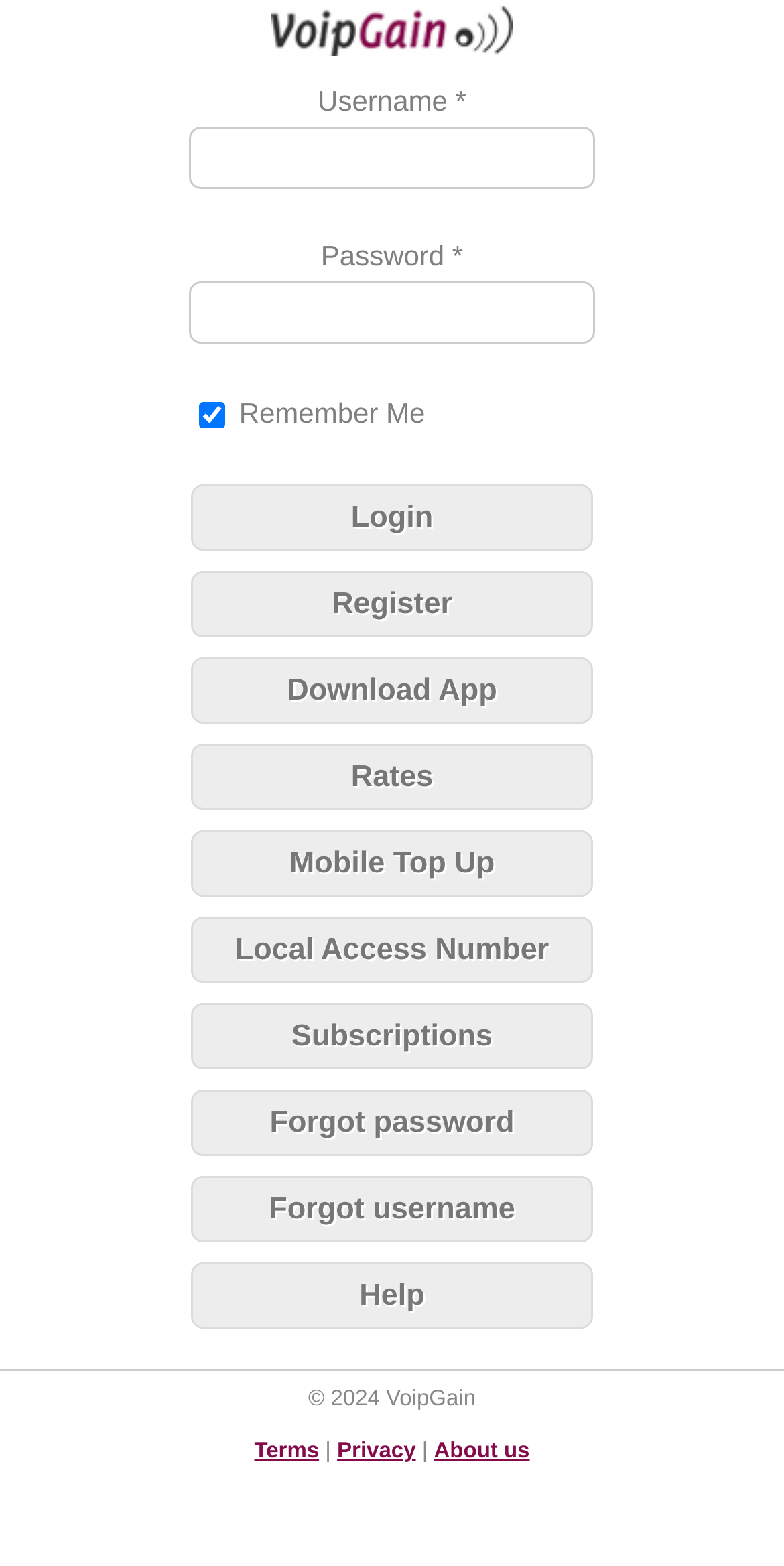Please locate the bounding box coordinates of the element that needs to be clicked to achieve the following instruction: "Check the Pricing". The coordinates should be four float numbers between 0 and 1, i.e., [left, top, right, bottom].

None